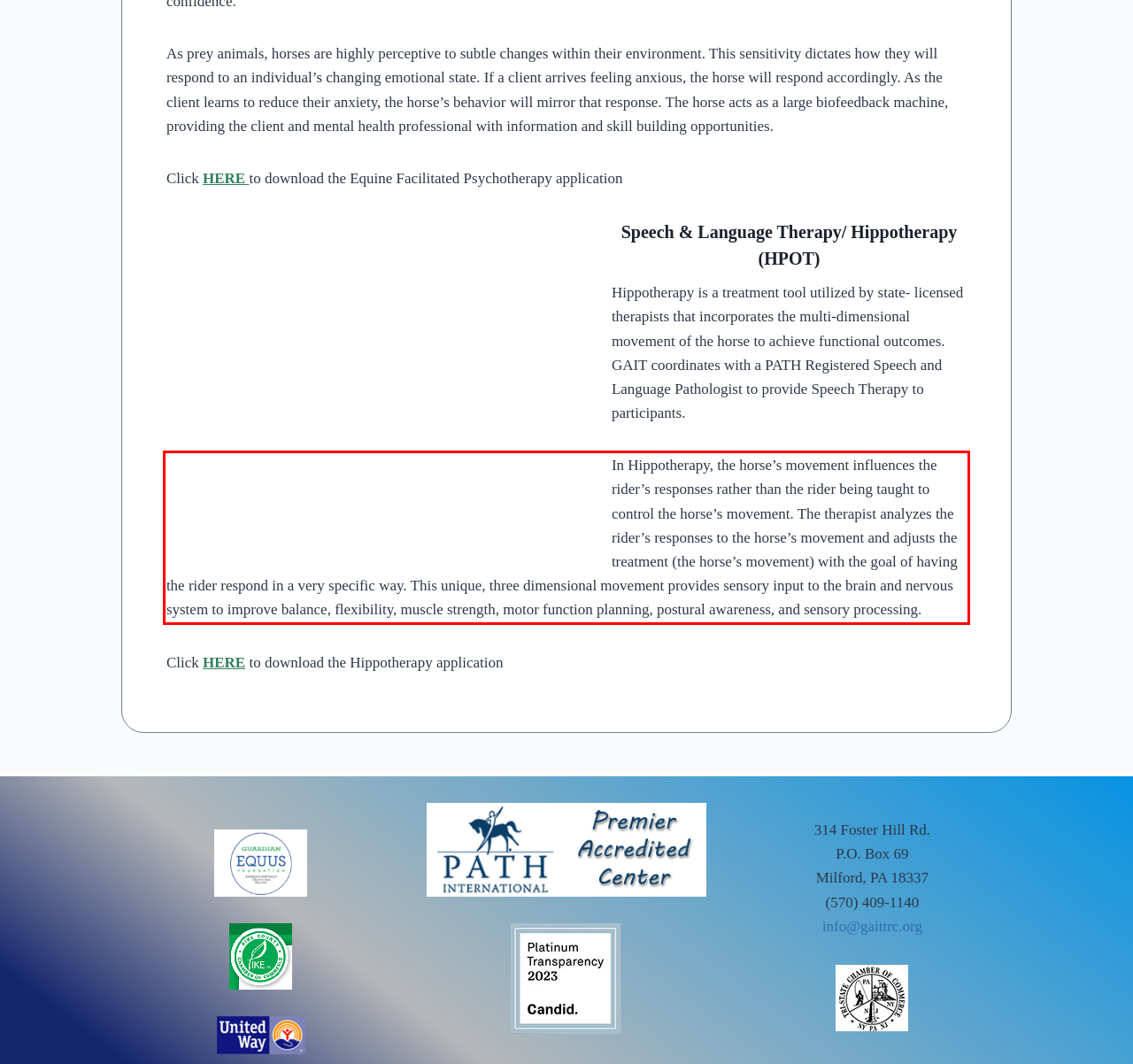Please analyze the provided webpage screenshot and perform OCR to extract the text content from the red rectangle bounding box.

In Hippotherapy, the horse’s movement influences the rider’s responses rather than the rider being taught to control the horse’s movement. The therapist analyzes the rider’s responses to the horse’s movement and adjusts the treatment (the horse’s movement) with the goal of having the rider respond in a very specific way. This unique, three dimensional movement provides sensory input to the brain and nervous system to improve balance, flexibility, muscle strength, motor function planning, postural awareness, and sensory processing.